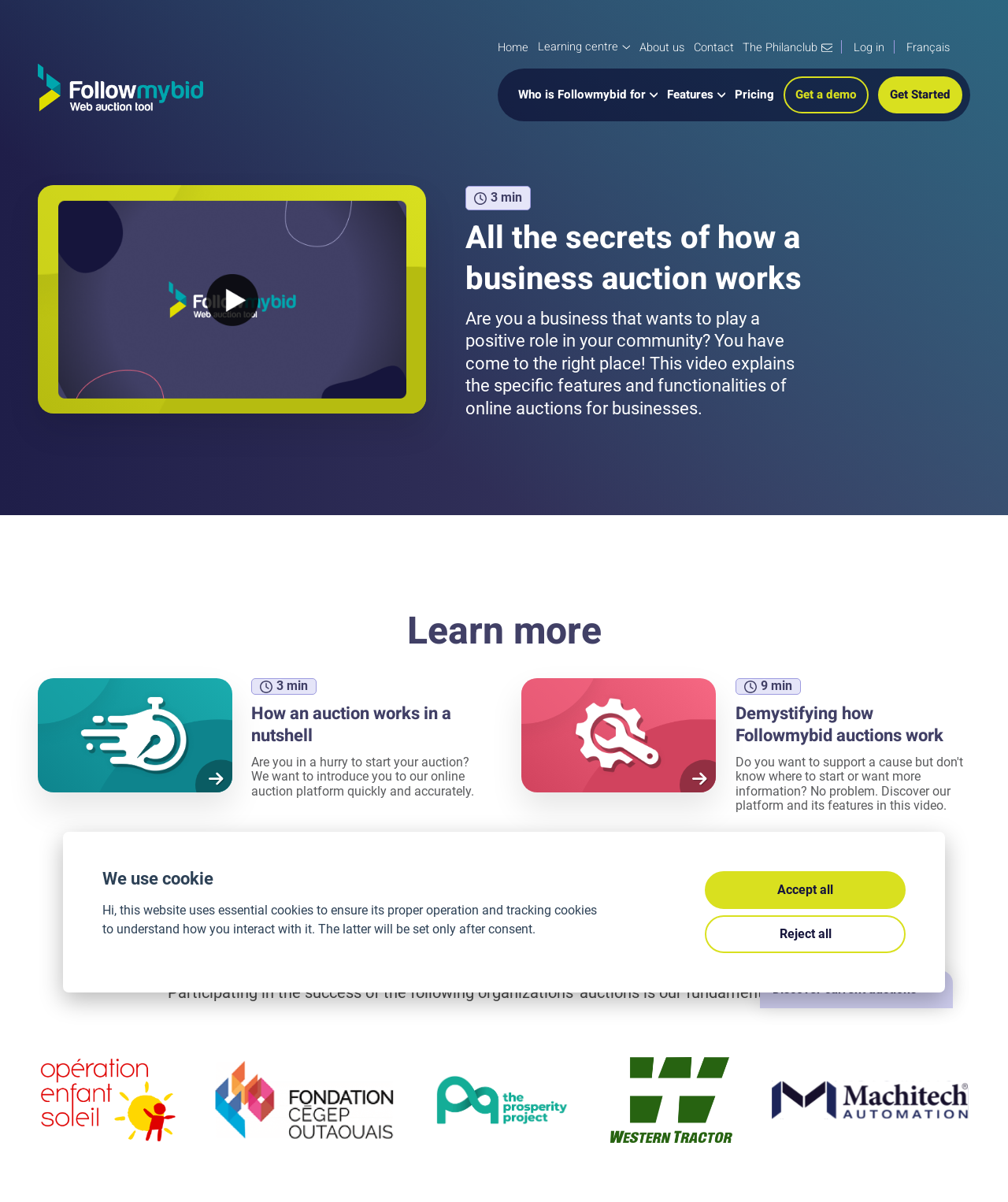Please give a one-word or short phrase response to the following question: 
What is the logo of the website?

Followmybid Interactive auctions logo